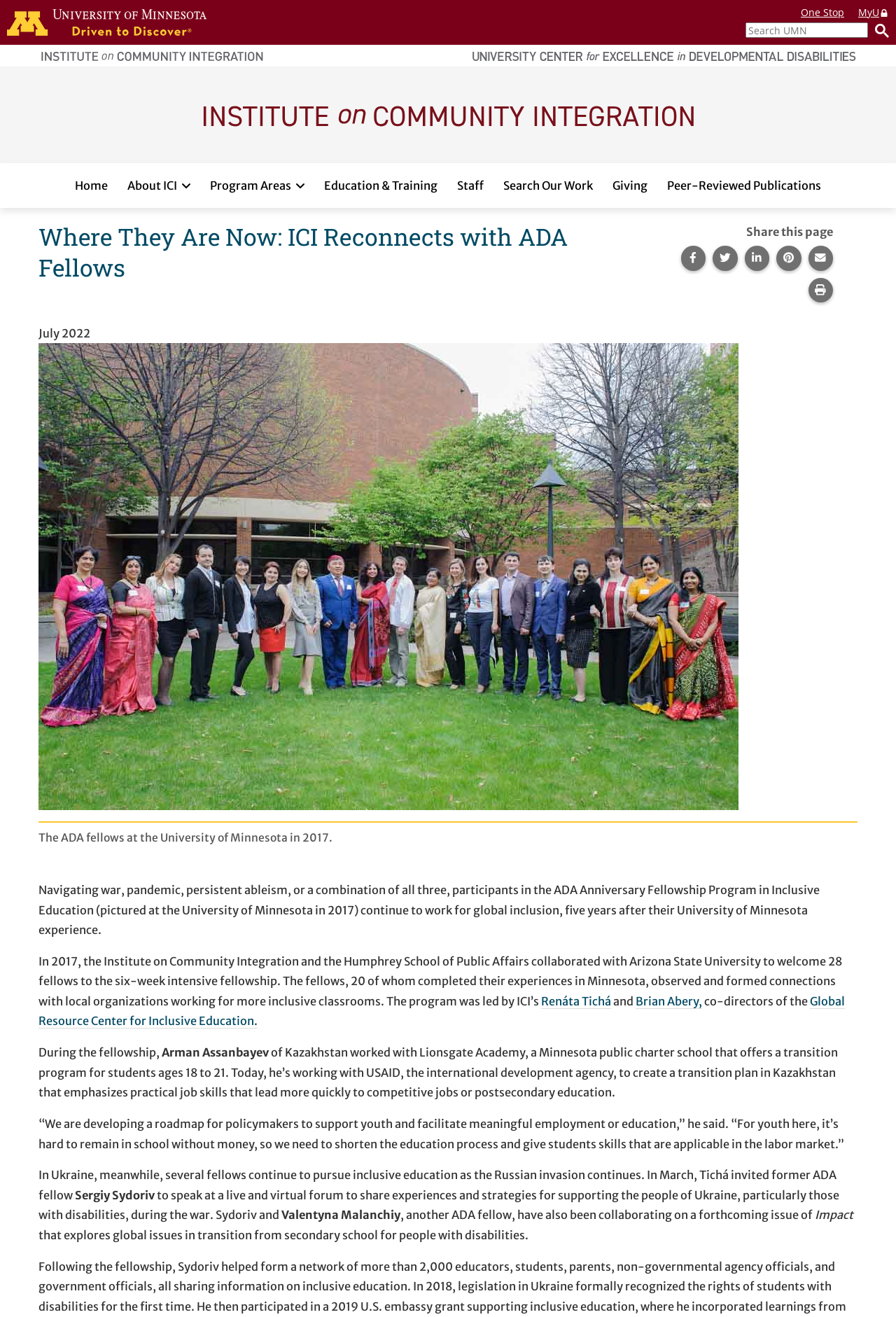Please determine the bounding box coordinates of the clickable area required to carry out the following instruction: "Visit Institute on Community Integration homepage". The coordinates must be four float numbers between 0 and 1, represented as [left, top, right, bottom].

[0.189, 0.081, 0.811, 0.092]